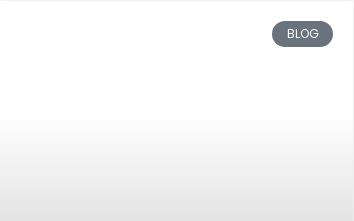What type of articles are featured in this section?
Look at the image and provide a short answer using one word or a phrase.

Plumbing tips and advice